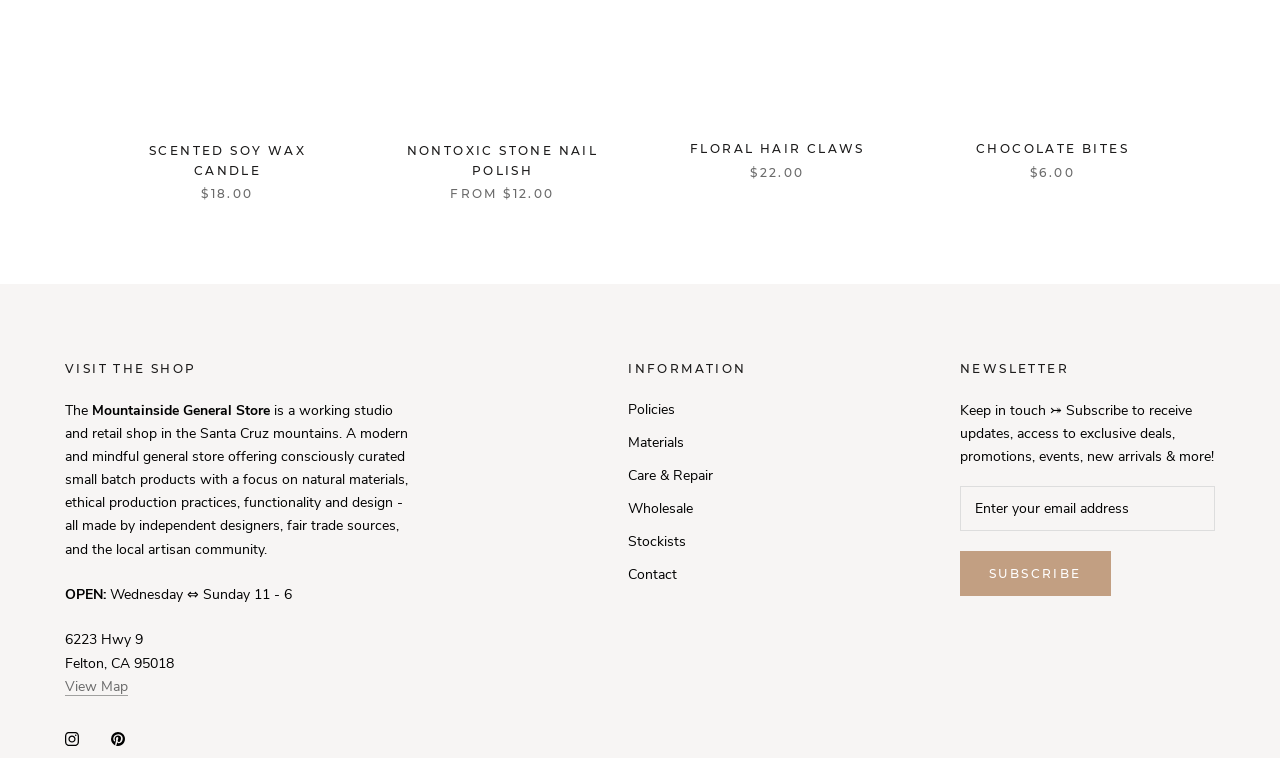Identify the bounding box coordinates of the HTML element based on this description: "Floral Hair Claws".

[0.539, 0.186, 0.676, 0.206]